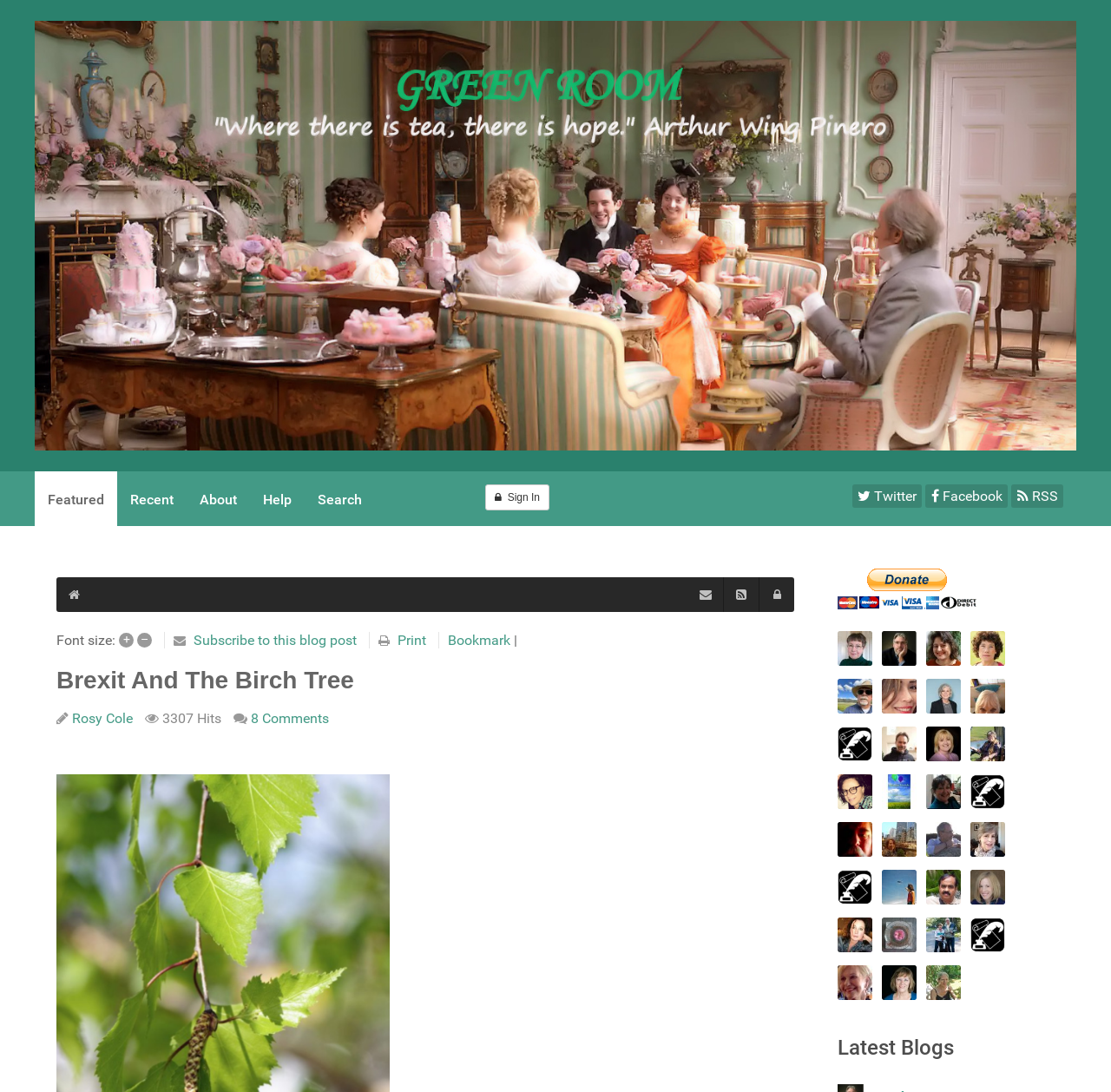Locate and extract the text of the main heading on the webpage.

Brexit And The Birch Tree